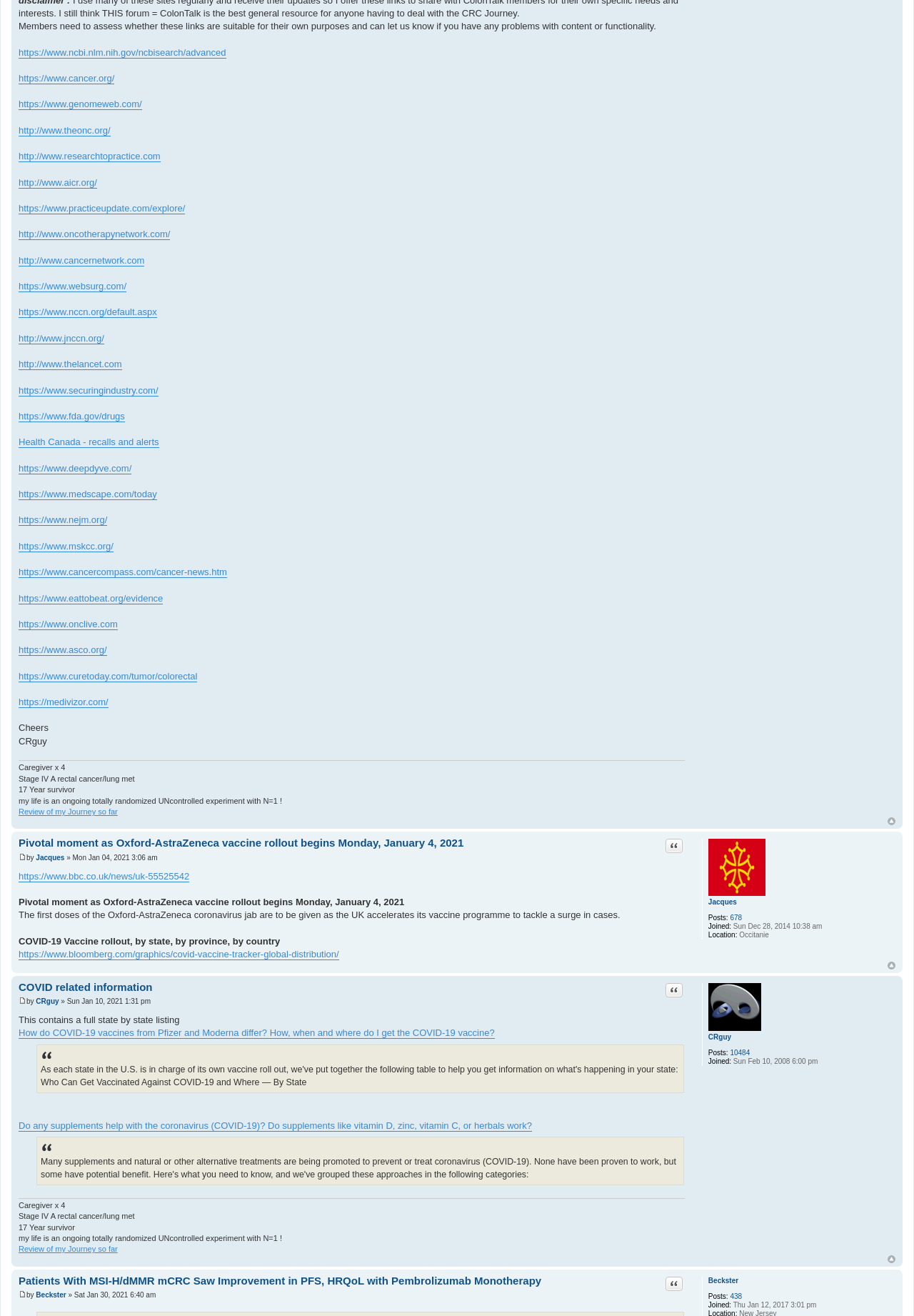Identify the bounding box for the described UI element: "alt="User avatar"".

[0.775, 0.747, 0.833, 0.783]